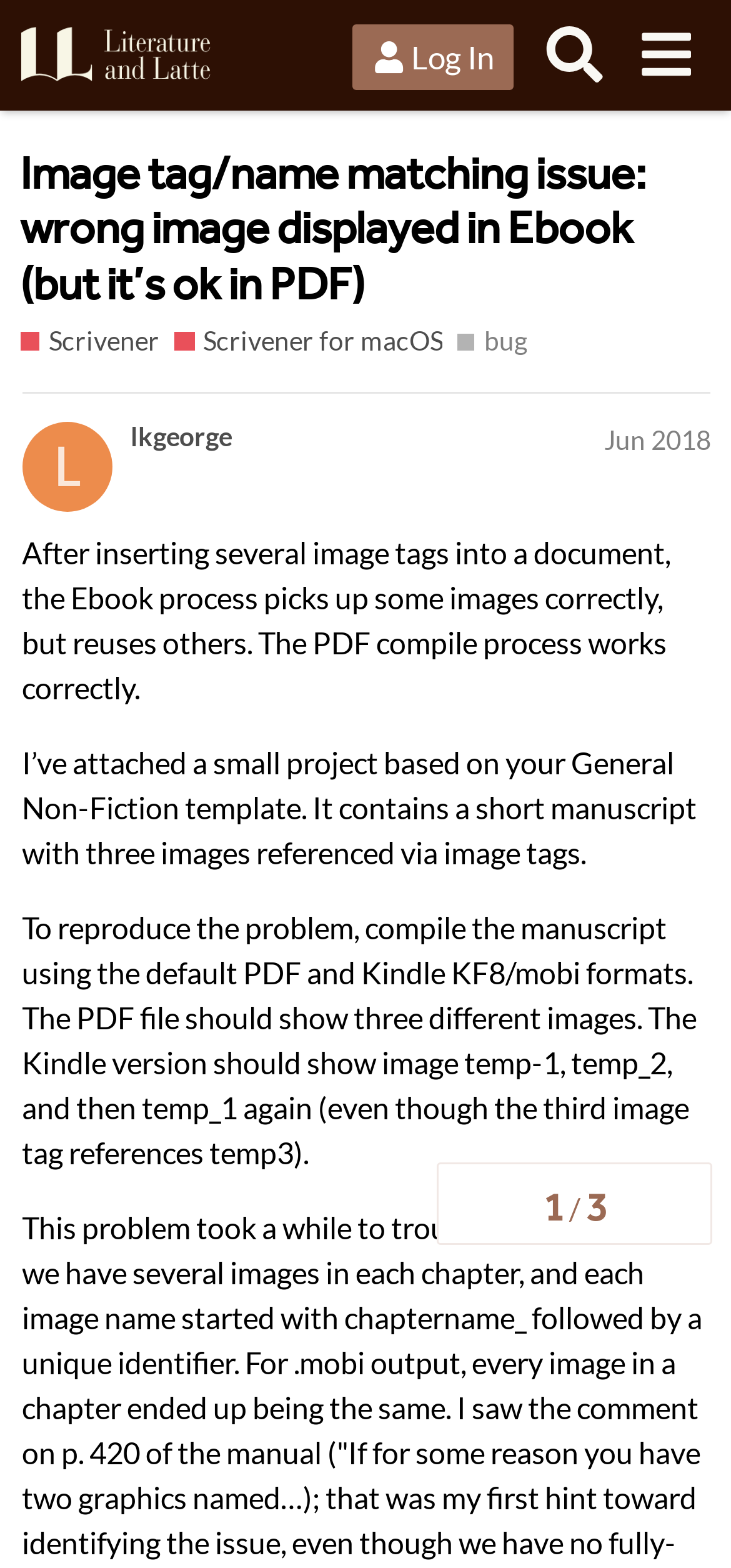Pinpoint the bounding box coordinates of the clickable element to carry out the following instruction: "Search for topics."

[0.724, 0.006, 0.848, 0.064]